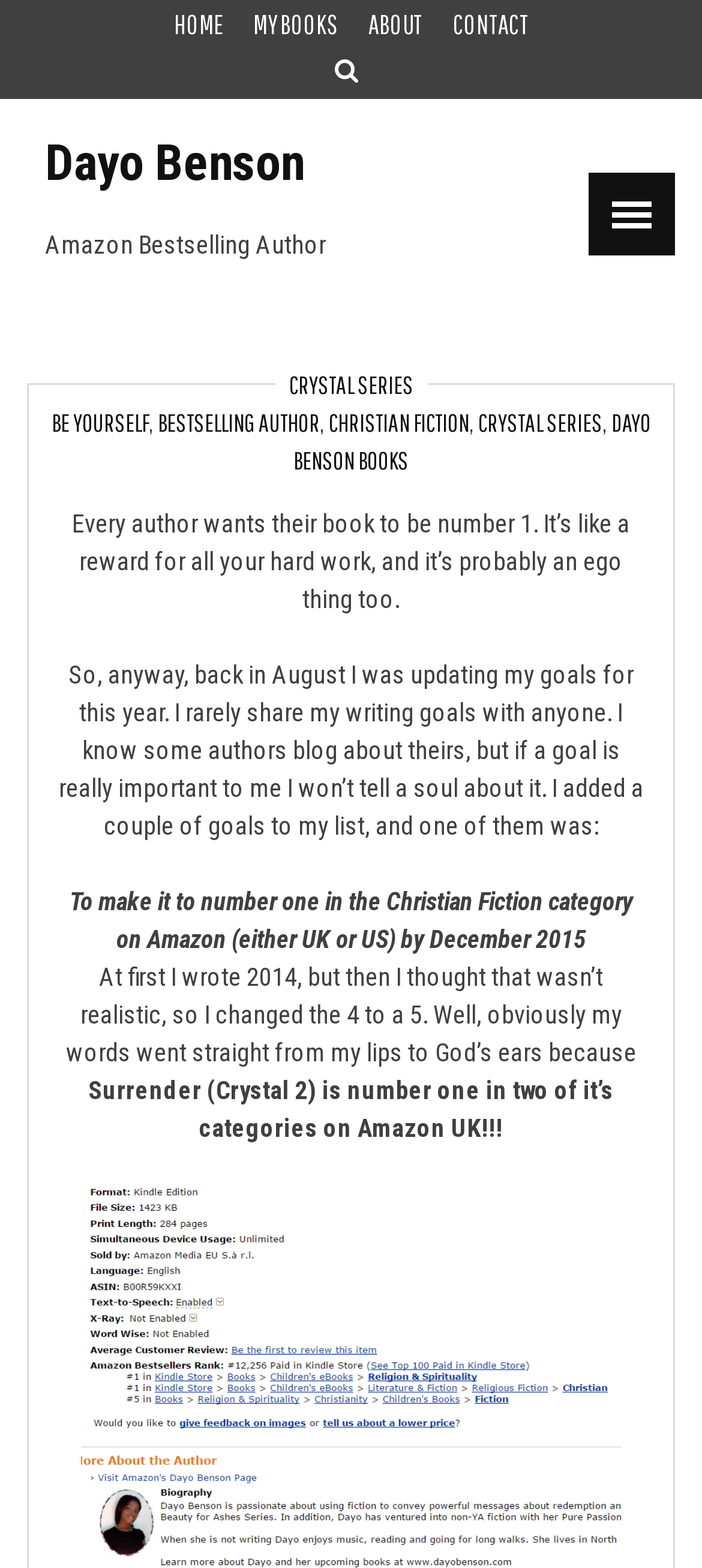Please mark the bounding box coordinates of the area that should be clicked to carry out the instruction: "access the ninth link".

None